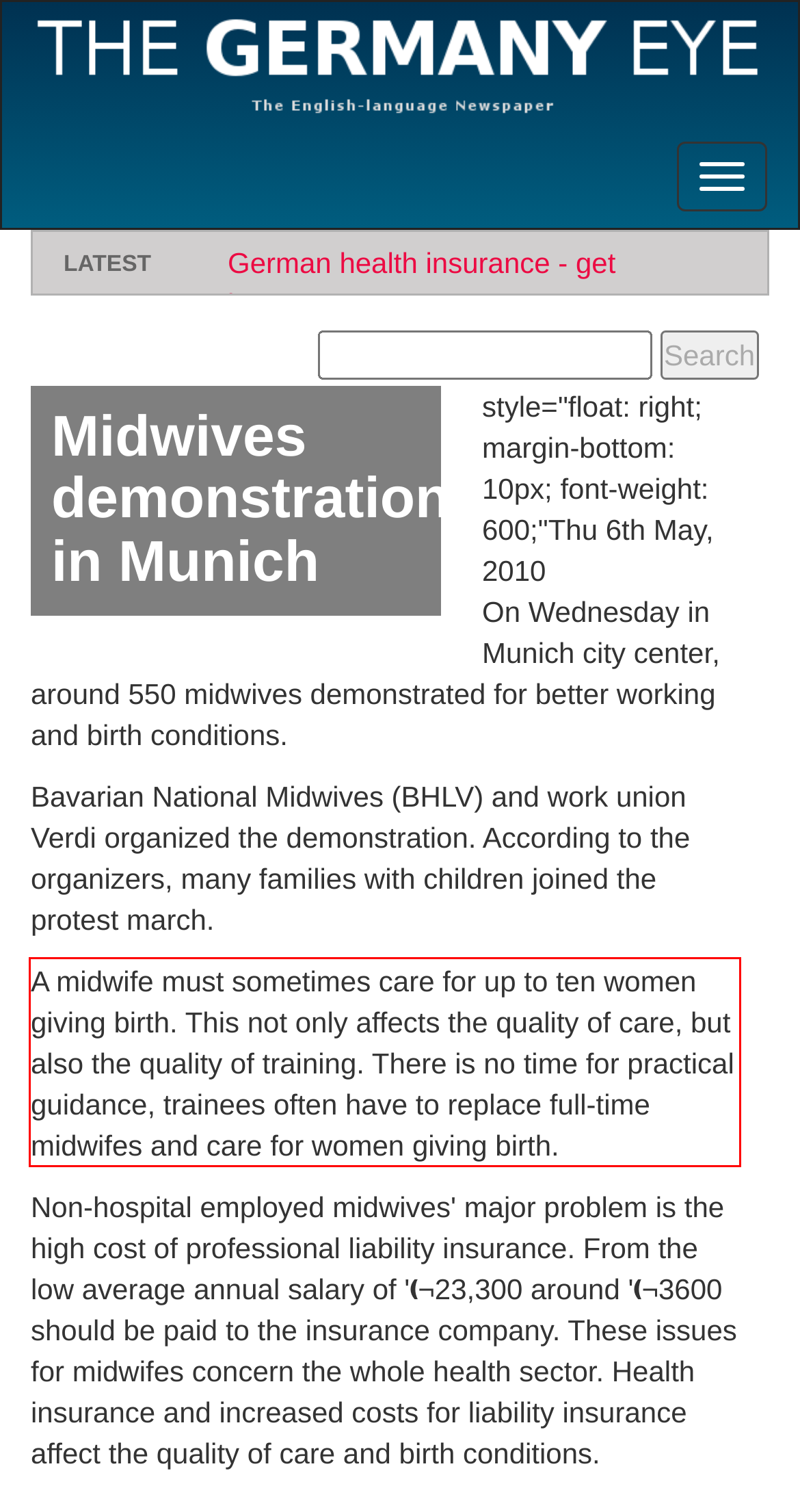Using the provided webpage screenshot, identify and read the text within the red rectangle bounding box.

A midwife must sometimes care for up to ten women giving birth. This not only affects the quality of care, but also the quality of training. There is no time for practical guidance, trainees often have to replace full-time midwifes and care for women giving birth.